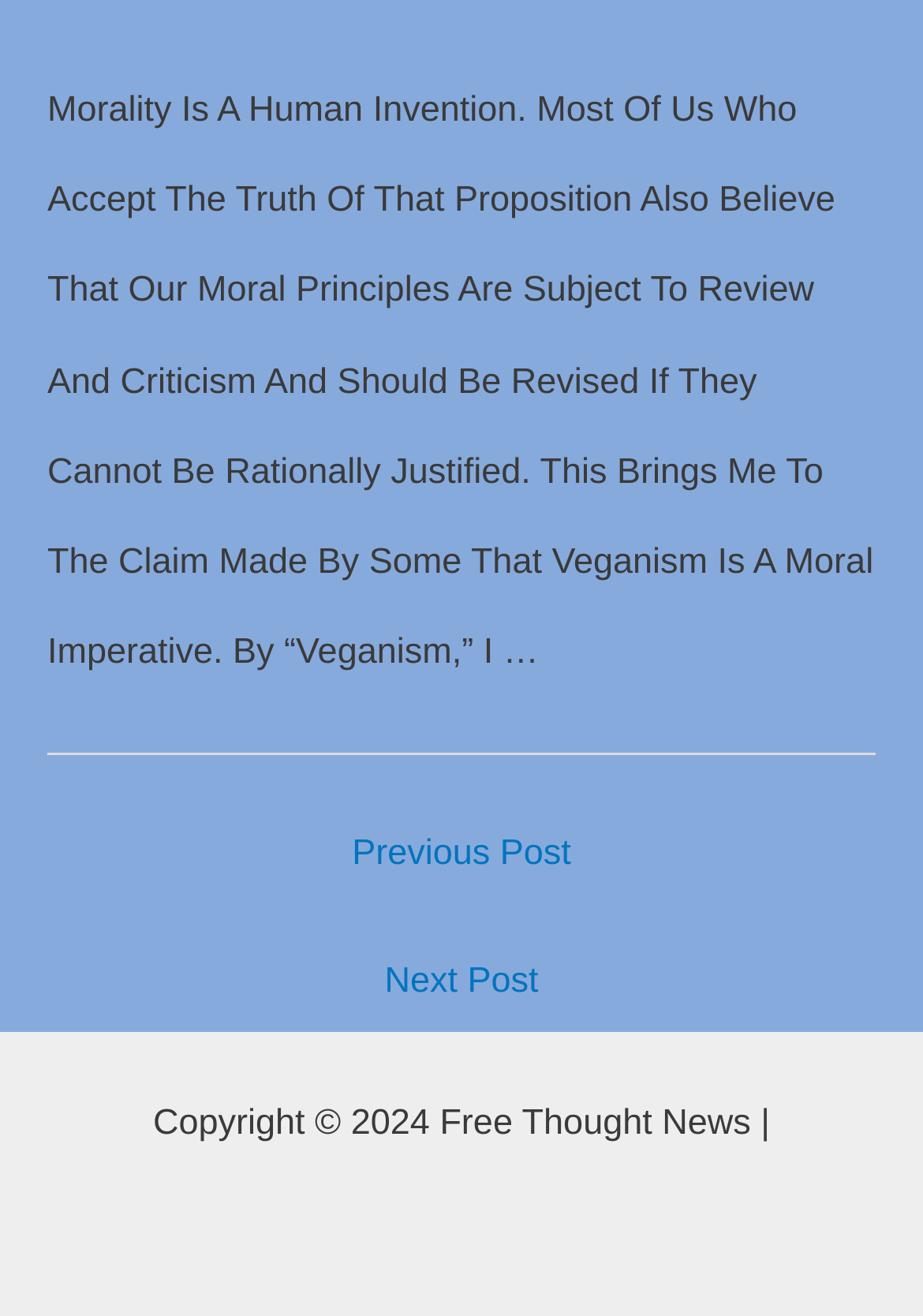Based on the element description: "Next Post →", identify the UI element and provide its bounding box coordinates. Use four float numbers between 0 and 1, [left, top, right, bottom].

[0.074, 0.718, 0.926, 0.781]